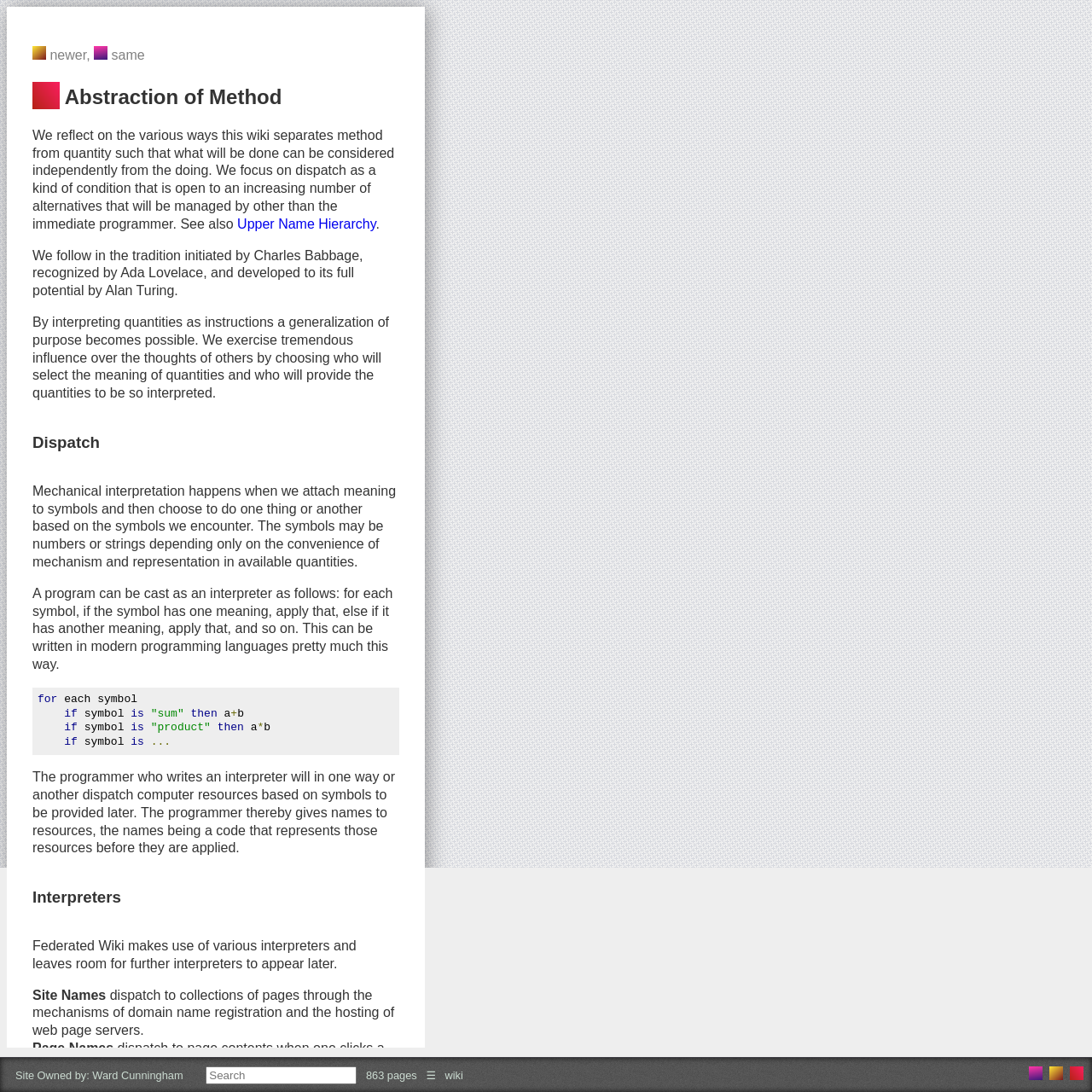Write a detailed summary of the webpage, including text, images, and layout.

The webpage is about "Abstraction of Method" and it appears to be a wiki page. At the top, there is a heading with the title "Abstraction of Method" and a link to the right of it. Below the heading, there is a paragraph of text that explains the concept of abstraction of method, followed by a link to "Upper Name Hierarchy".

The page is divided into sections, with headings such as "Dispatch" and "Interpreters". The "Dispatch" section explains the concept of dispatch and how it is used in programming, with examples of code written in a modern programming language. The "Interpreters" section discusses how Federated Wiki uses various interpreters and allows for further interpreters to be added.

The page also has a section that explains how site names, page names, and journal actions are dispatched to different resources. There are several images on the page, including logos for ward.fed.wiki.org and plugins.fed.wiki.org, which are located at the top and bottom of the page, respectively.

At the bottom of the page, there is a section with information about the site, including the owner's name, a search box, and a count of the number of pages on the site. There are also several images that display the number of pages on related sites.